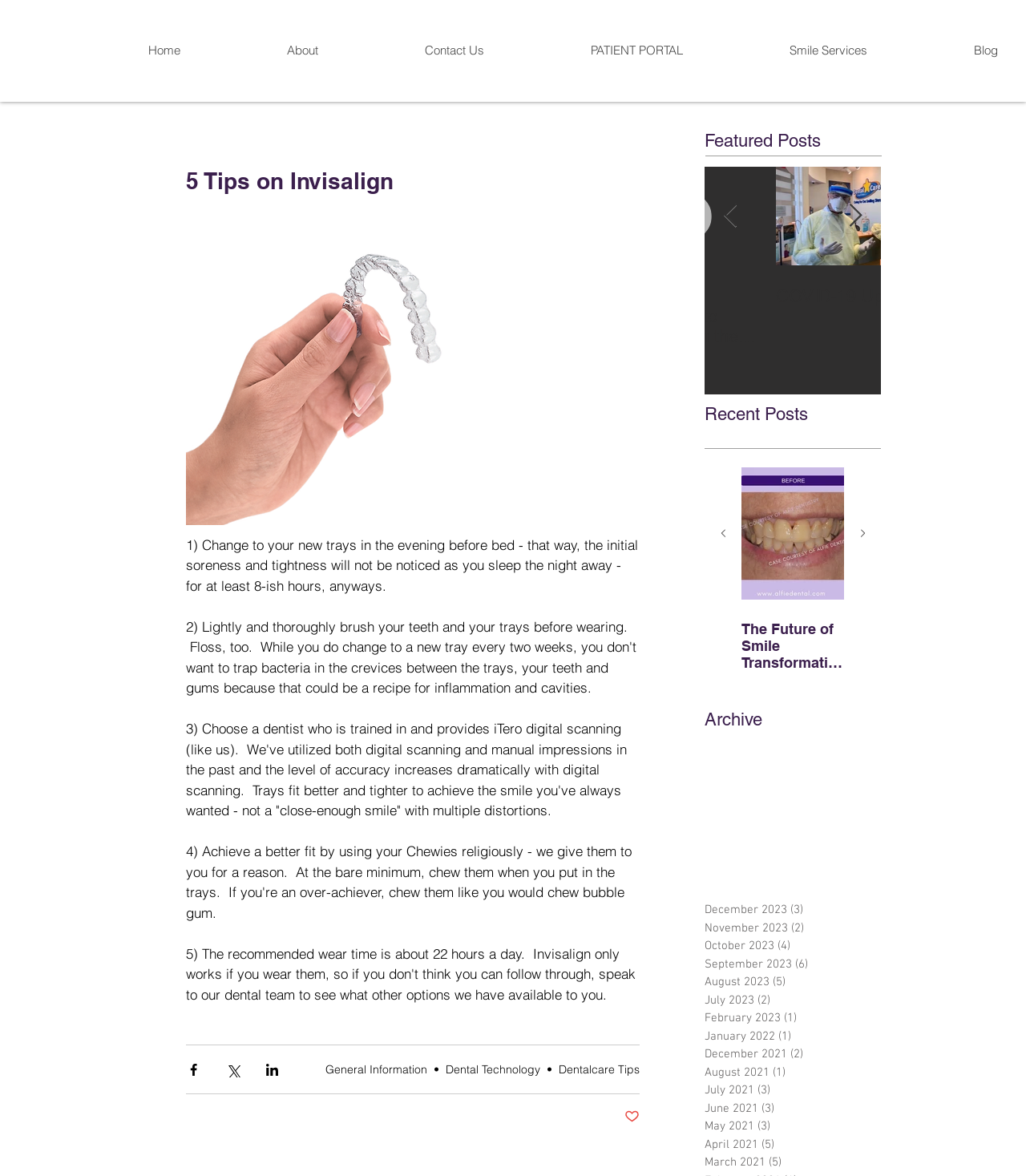Determine the bounding box coordinates of the clickable element to complete this instruction: "Click on the 'Previous Item' button". Provide the coordinates in the format of four float numbers between 0 and 1, [left, top, right, bottom].

[0.705, 0.173, 0.719, 0.194]